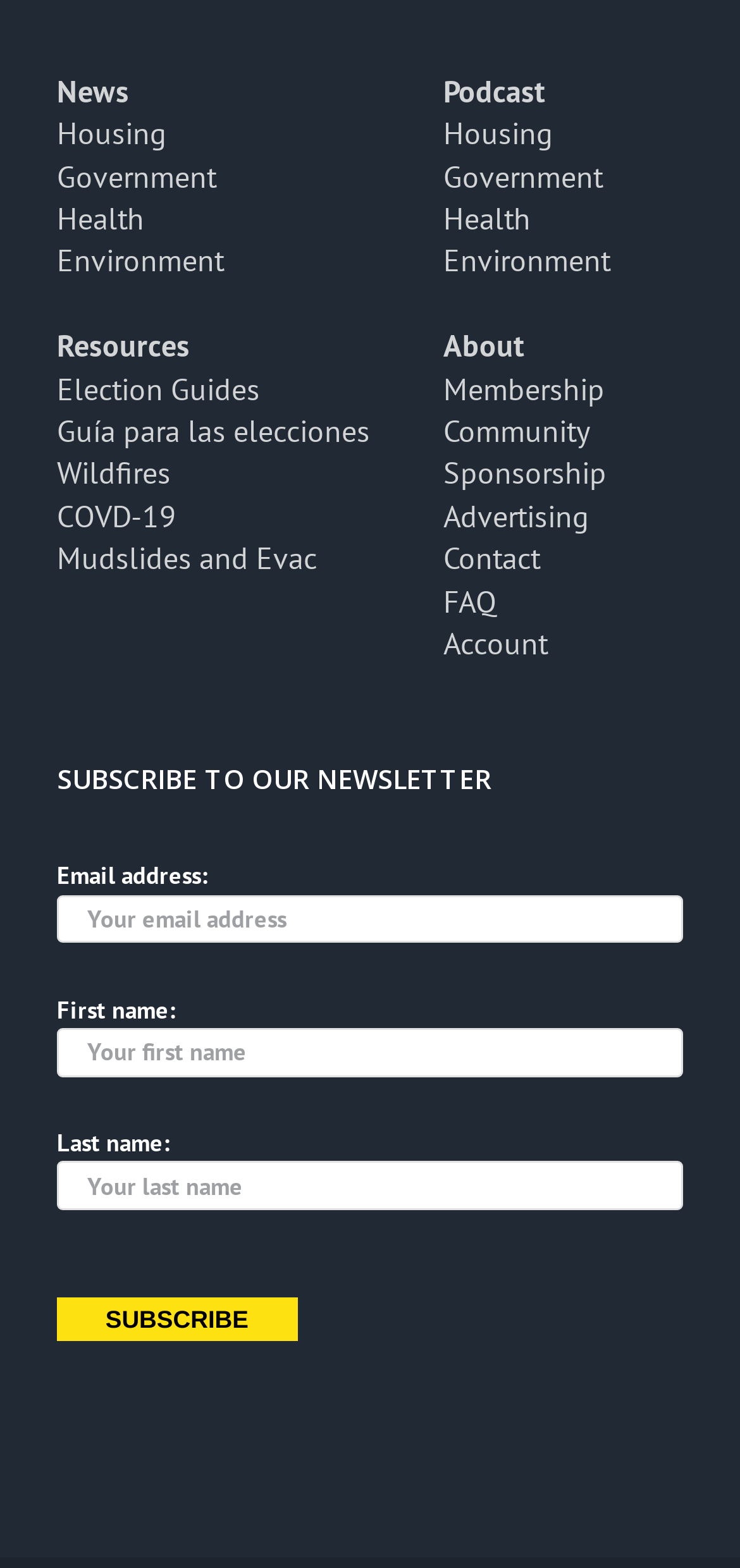What is the purpose of the form at the bottom?
Could you answer the question with a detailed and thorough explanation?

The form at the bottom of the webpage is used to subscribe to the organization's newsletter, as indicated by the heading 'SUBSCRIBE TO OUR NEWSLETTER' and the fields for email address, first name, and last name.